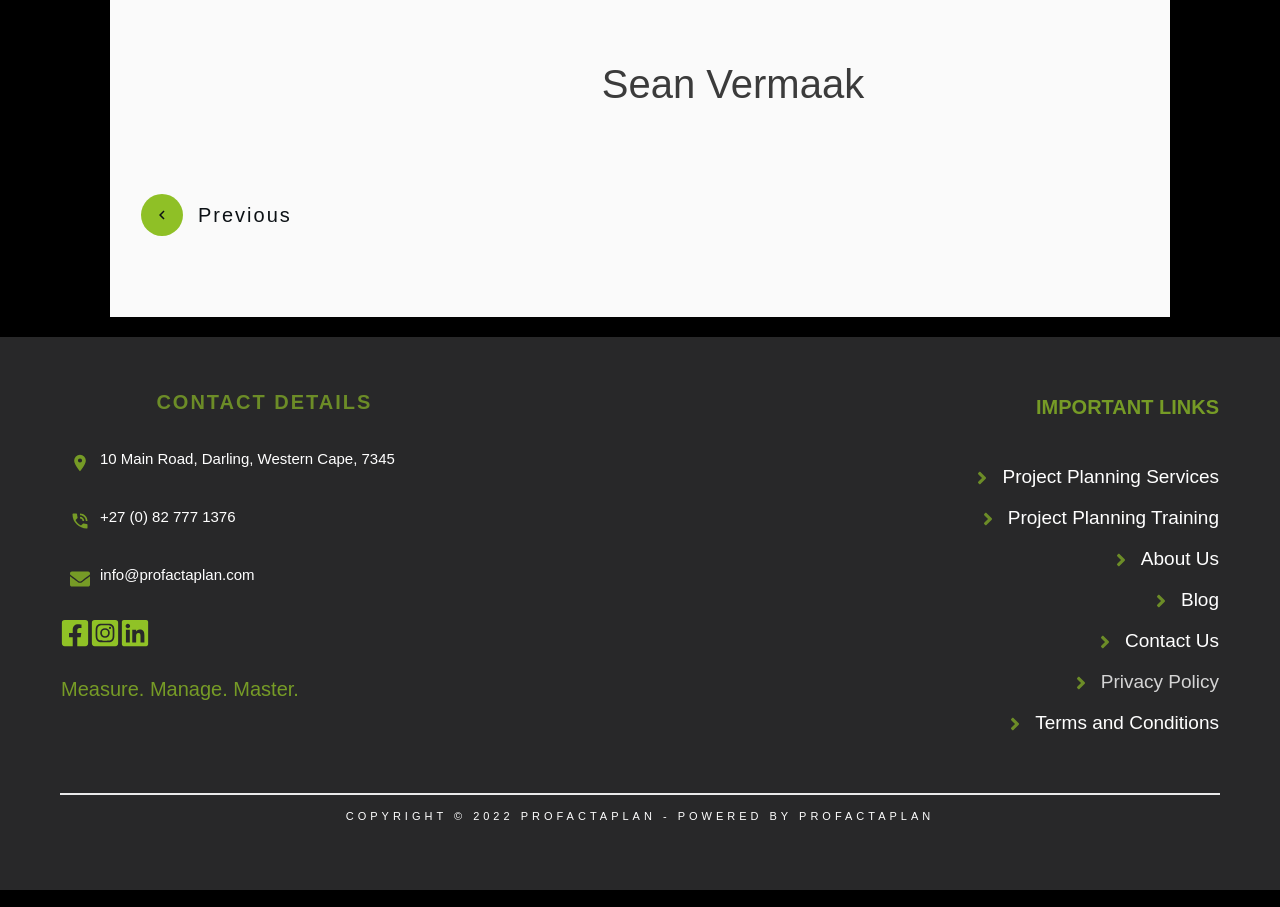What is the phone number of ProFactaPlan?
Please give a detailed and elaborate answer to the question.

The phone number is mentioned in the link element with the text '+27 (0) 82 777 1376' located in the CONTACT DETAILS section.